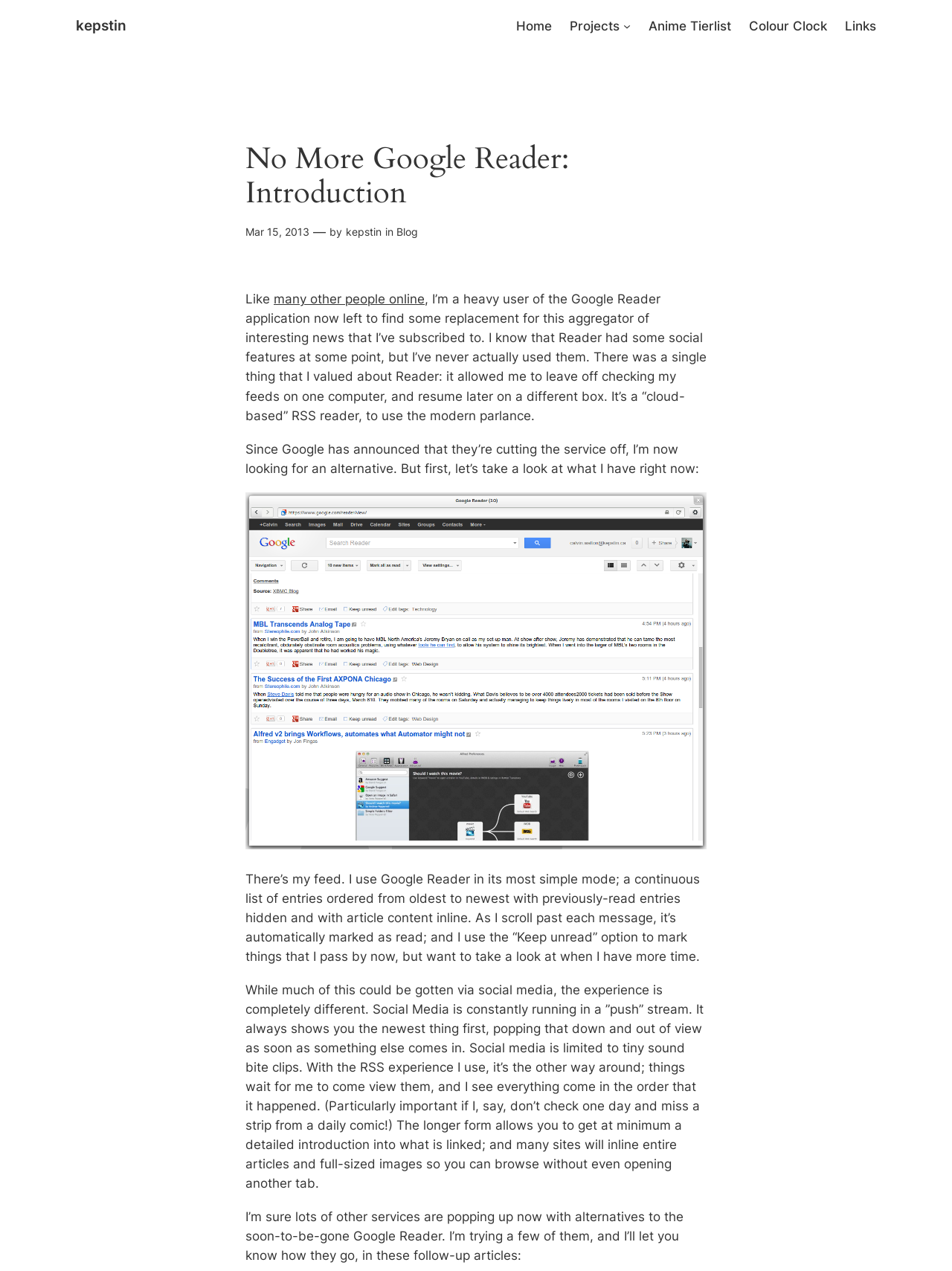What is the order of entries in the author's Google Reader?
Based on the image content, provide your answer in one word or a short phrase.

oldest to newest